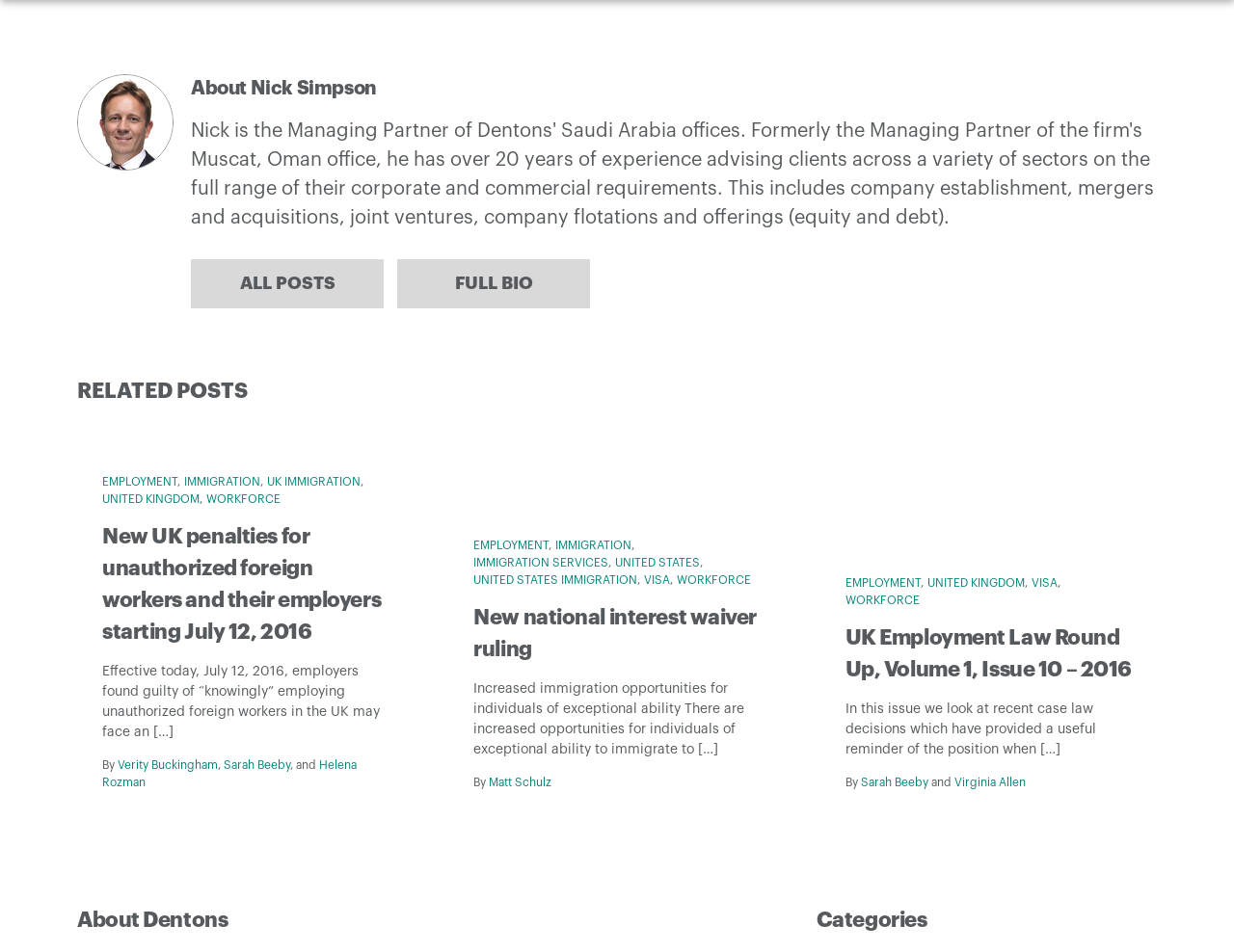Locate the bounding box coordinates of the segment that needs to be clicked to meet this instruction: "Explore the 'RELATED POSTS' section".

[0.062, 0.4, 0.201, 0.422]